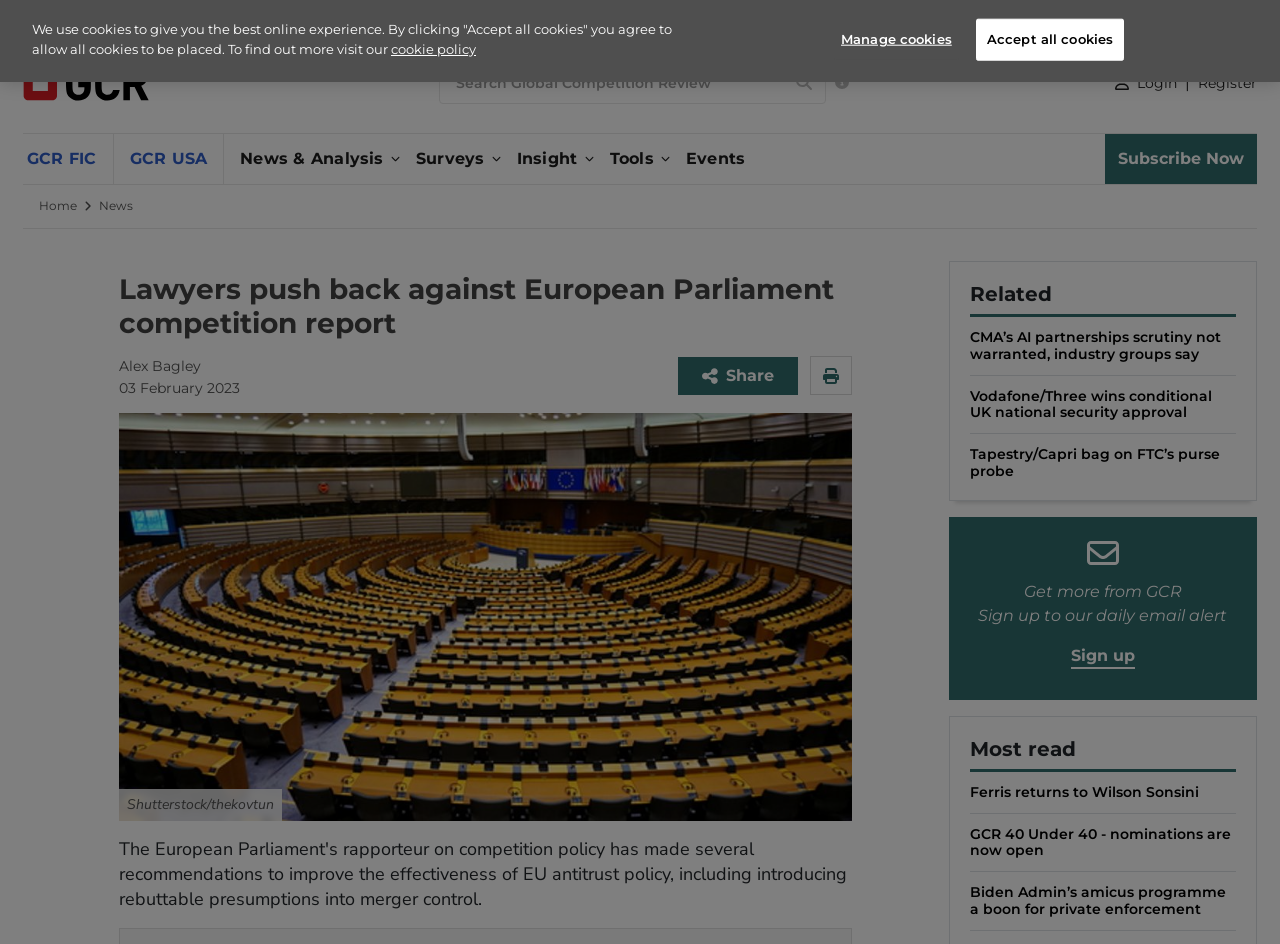Please locate the bounding box coordinates of the element that needs to be clicked to achieve the following instruction: "Read news". The coordinates should be four float numbers between 0 and 1, i.e., [left, top, right, bottom].

[0.075, 0.21, 0.104, 0.226]